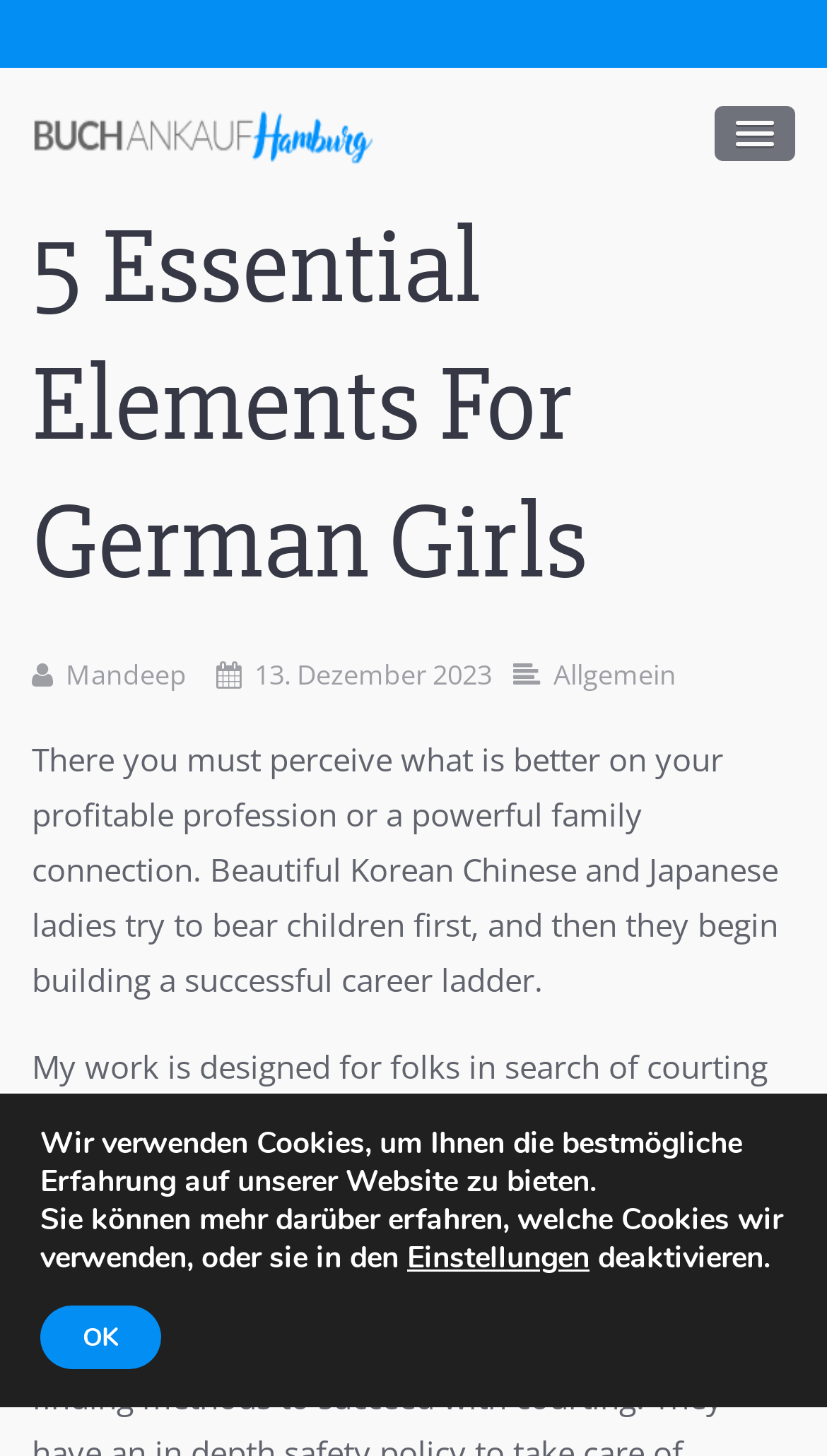What is the website name?
Give a single word or phrase as your answer by examining the image.

Buchankauf – Hamburg